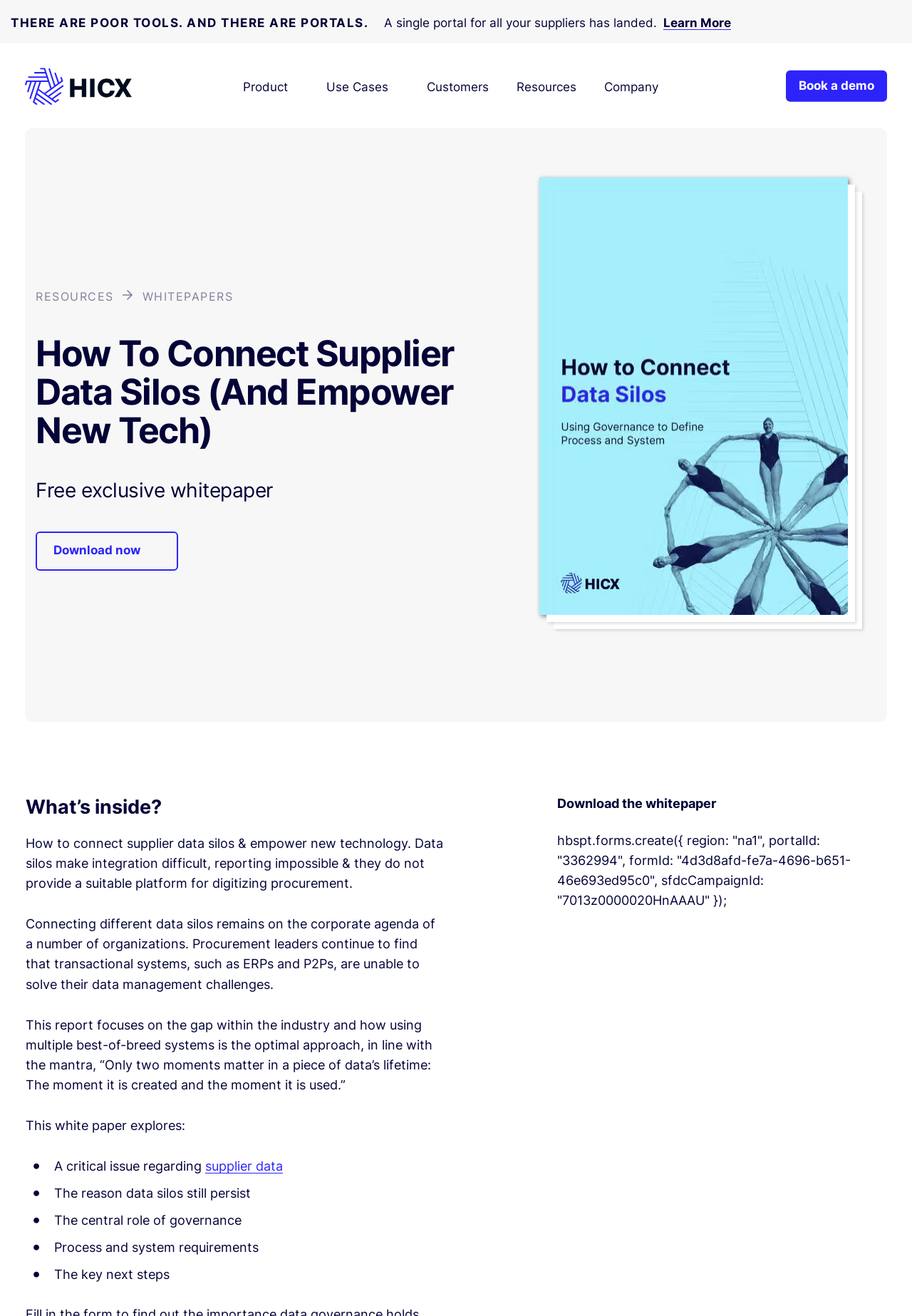Please identify the bounding box coordinates of the element I need to click to follow this instruction: "Comment via Facebook".

None